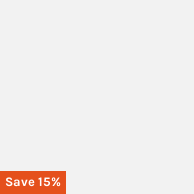Where is the banner positioned?
Refer to the image and provide a one-word or short phrase answer.

bottom left corner